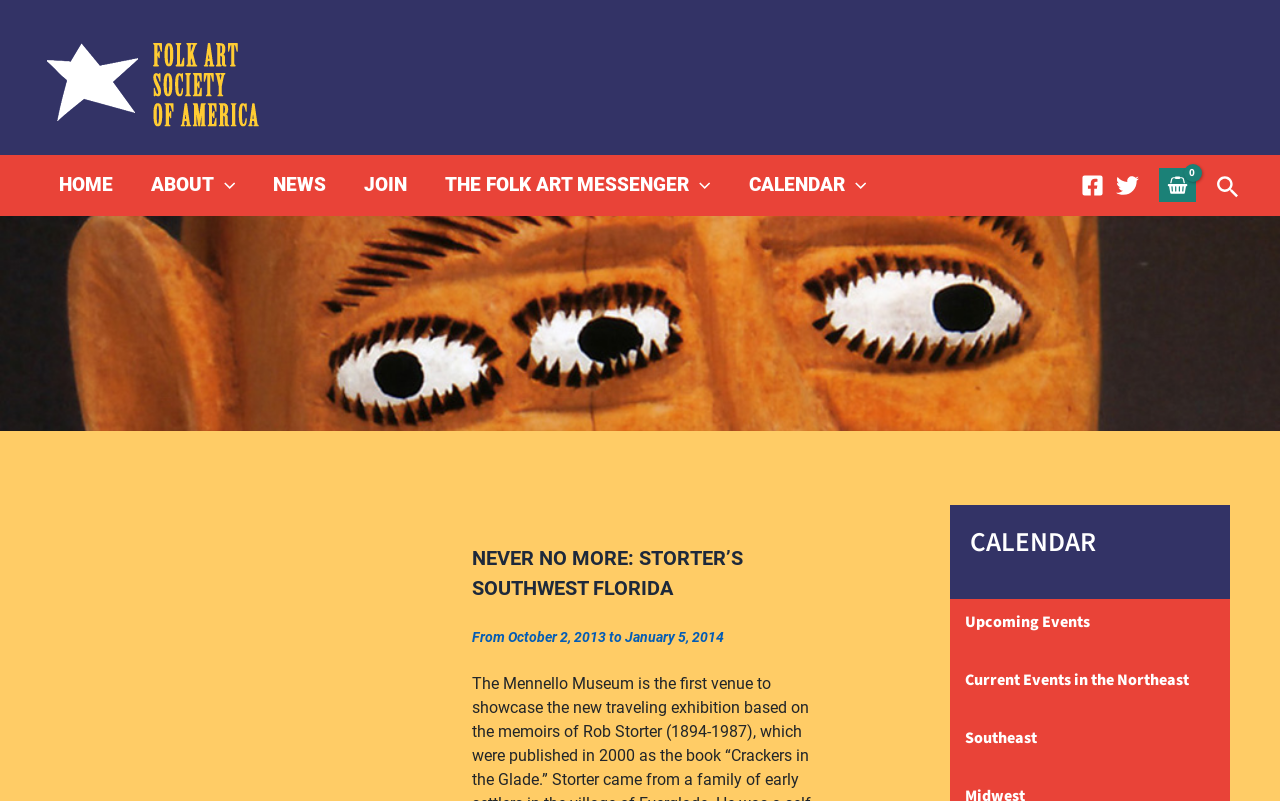Determine the bounding box of the UI component based on this description: "alt="Folk Art Society of America"". The bounding box coordinates should be four float values between 0 and 1, i.e., [left, top, right, bottom].

[0.031, 0.017, 0.226, 0.041]